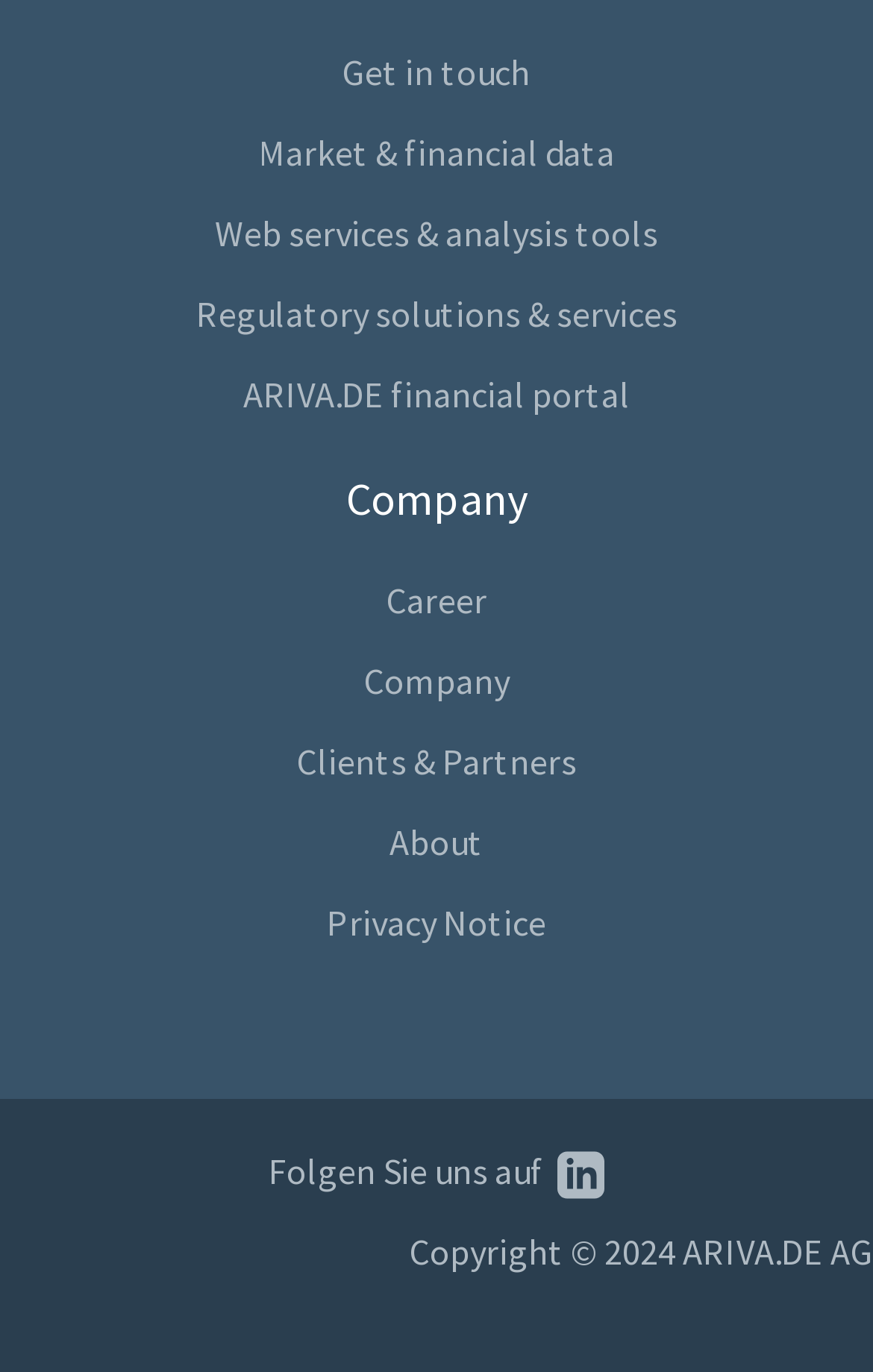Please find the bounding box coordinates of the element that needs to be clicked to perform the following instruction: "Learn about the company". The bounding box coordinates should be four float numbers between 0 and 1, represented as [left, top, right, bottom].

[0.417, 0.479, 0.583, 0.512]